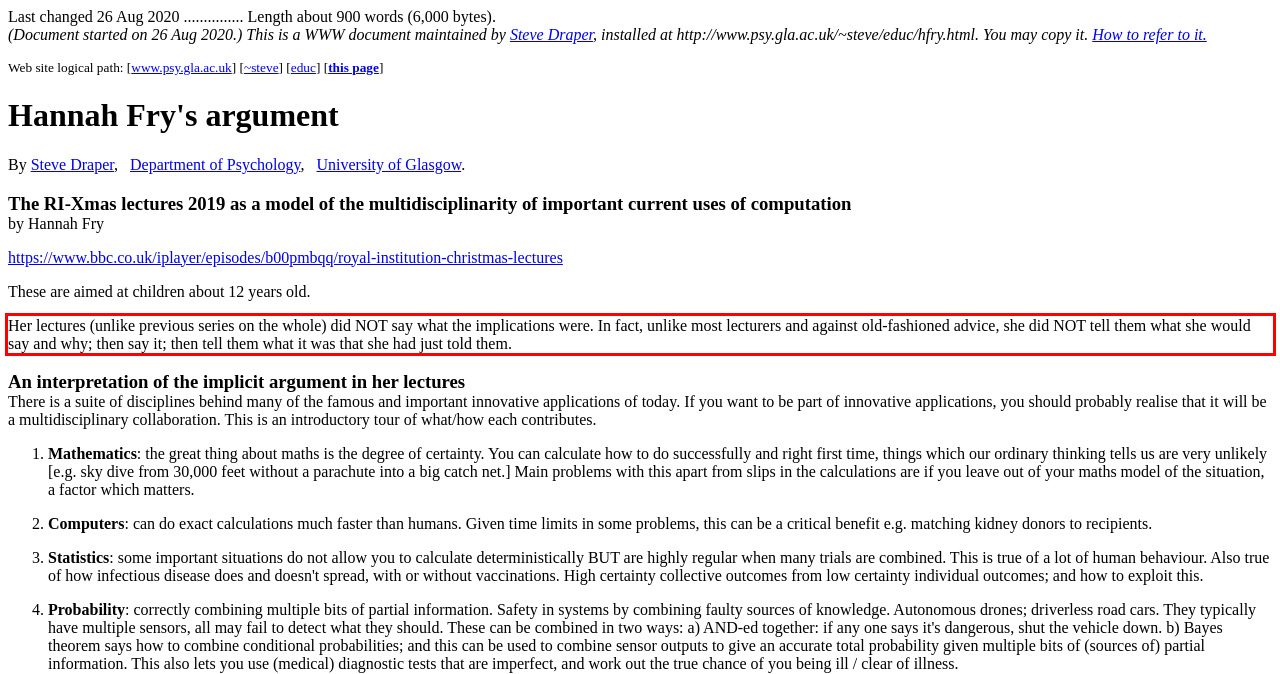Please examine the screenshot of the webpage and read the text present within the red rectangle bounding box.

Her lectures (unlike previous series on the whole) did NOT say what the implications were. In fact, unlike most lecturers and against old-fashioned advice, she did NOT tell them what she would say and why; then say it; then tell them what it was that she had just told them.